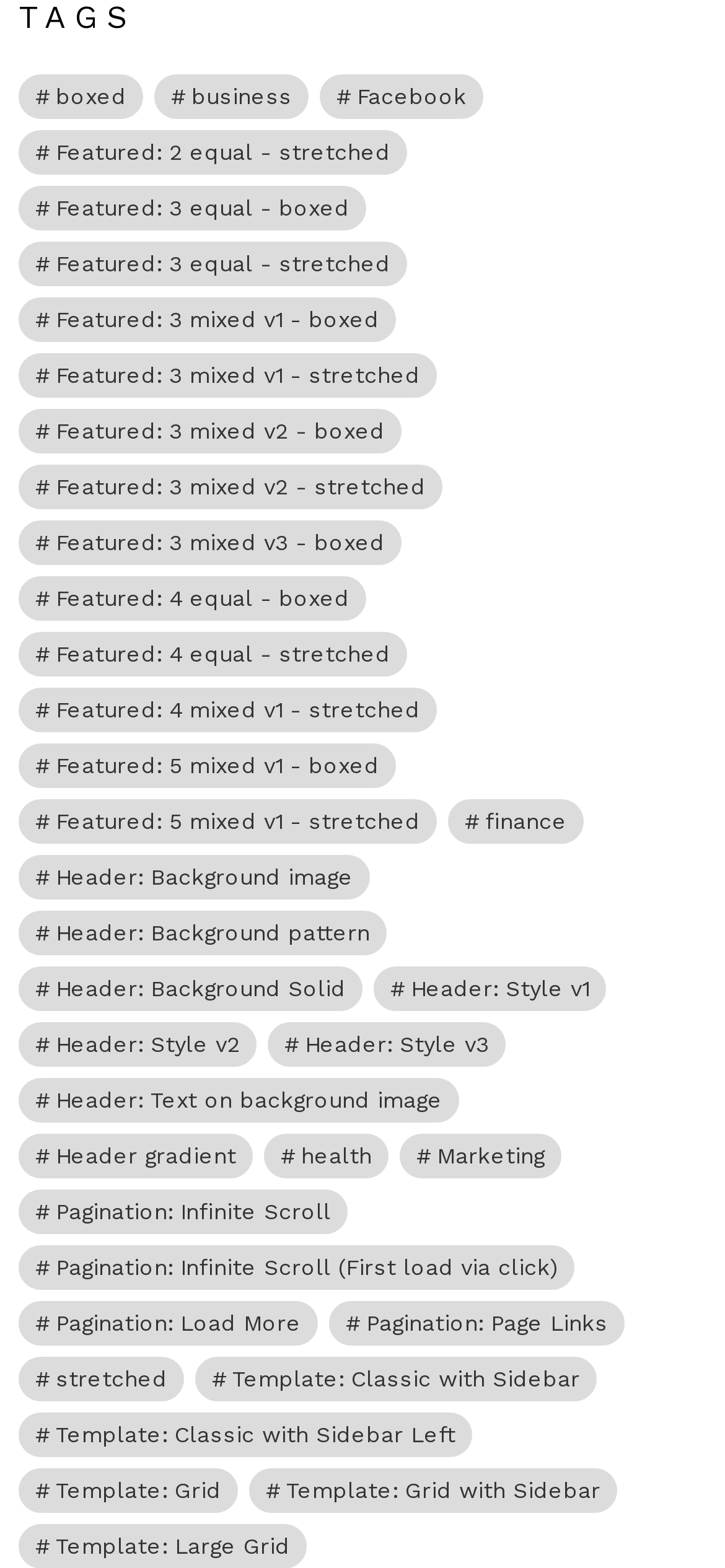Please answer the following question using a single word or phrase: 
What is the last category in the list?

Template: Grid with Sidebar